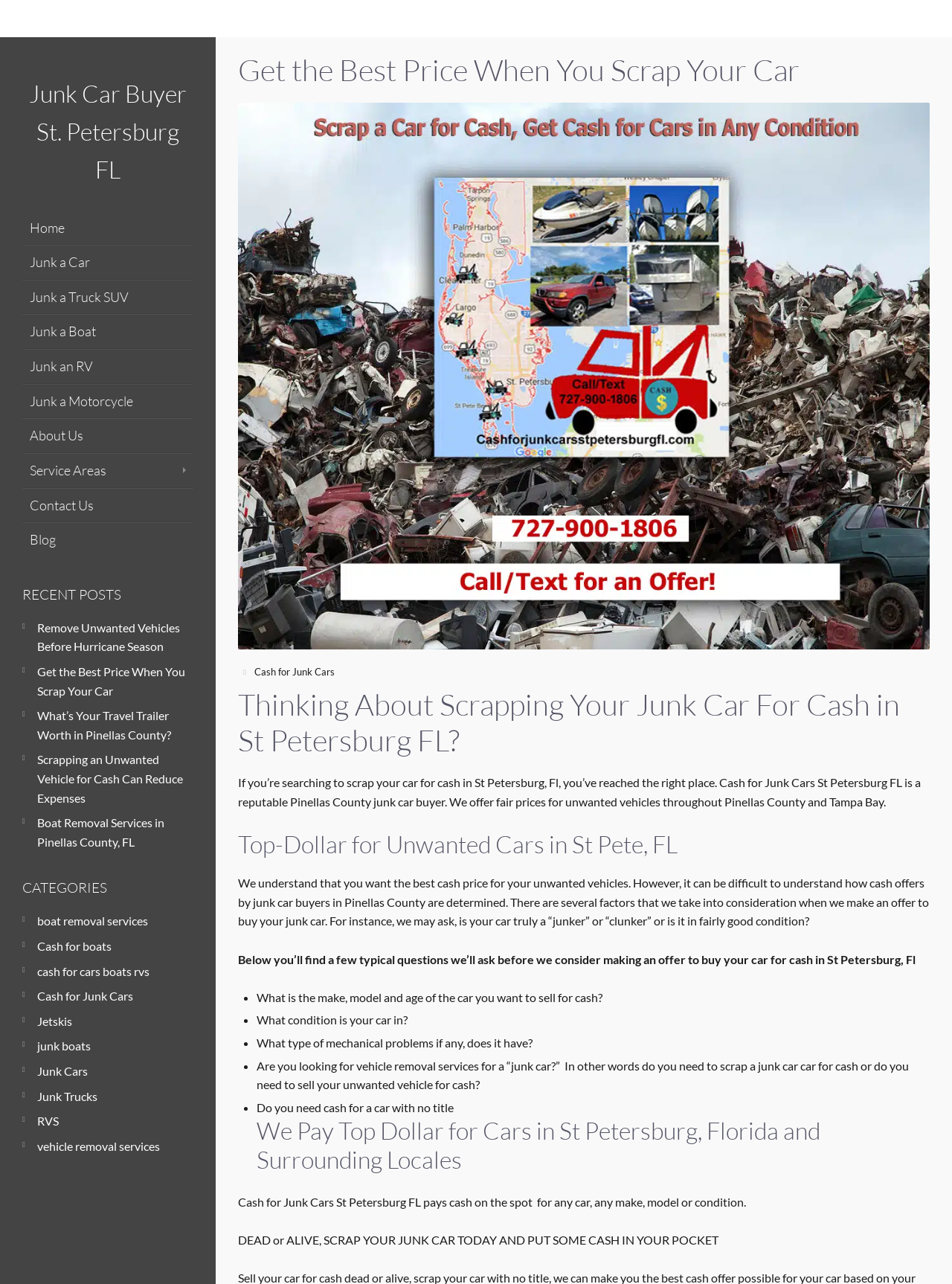Look at the image and give a detailed response to the following question: What factors determine the cash offer for a junk car?

According to the webpage, the factors that determine the cash offer for a junk car include the make, model, and age of the car, its condition, and any mechanical problems it may have, as listed in the section 'Below you’ll find a few typical questions we’ll ask before we consider making an offer to buy your car for cash in St Petersburg, Fl'.